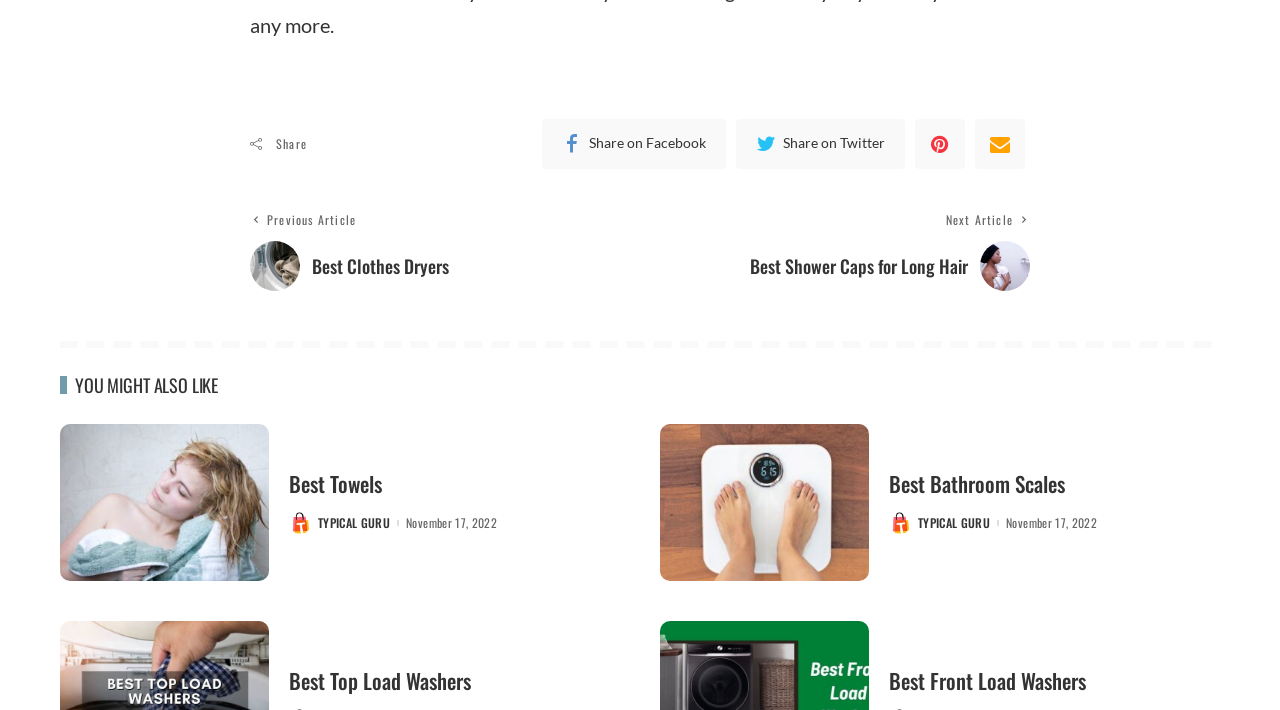Please locate the bounding box coordinates for the element that should be clicked to achieve the following instruction: "Share on Facebook". Ensure the coordinates are given as four float numbers between 0 and 1, i.e., [left, top, right, bottom].

[0.423, 0.168, 0.567, 0.238]